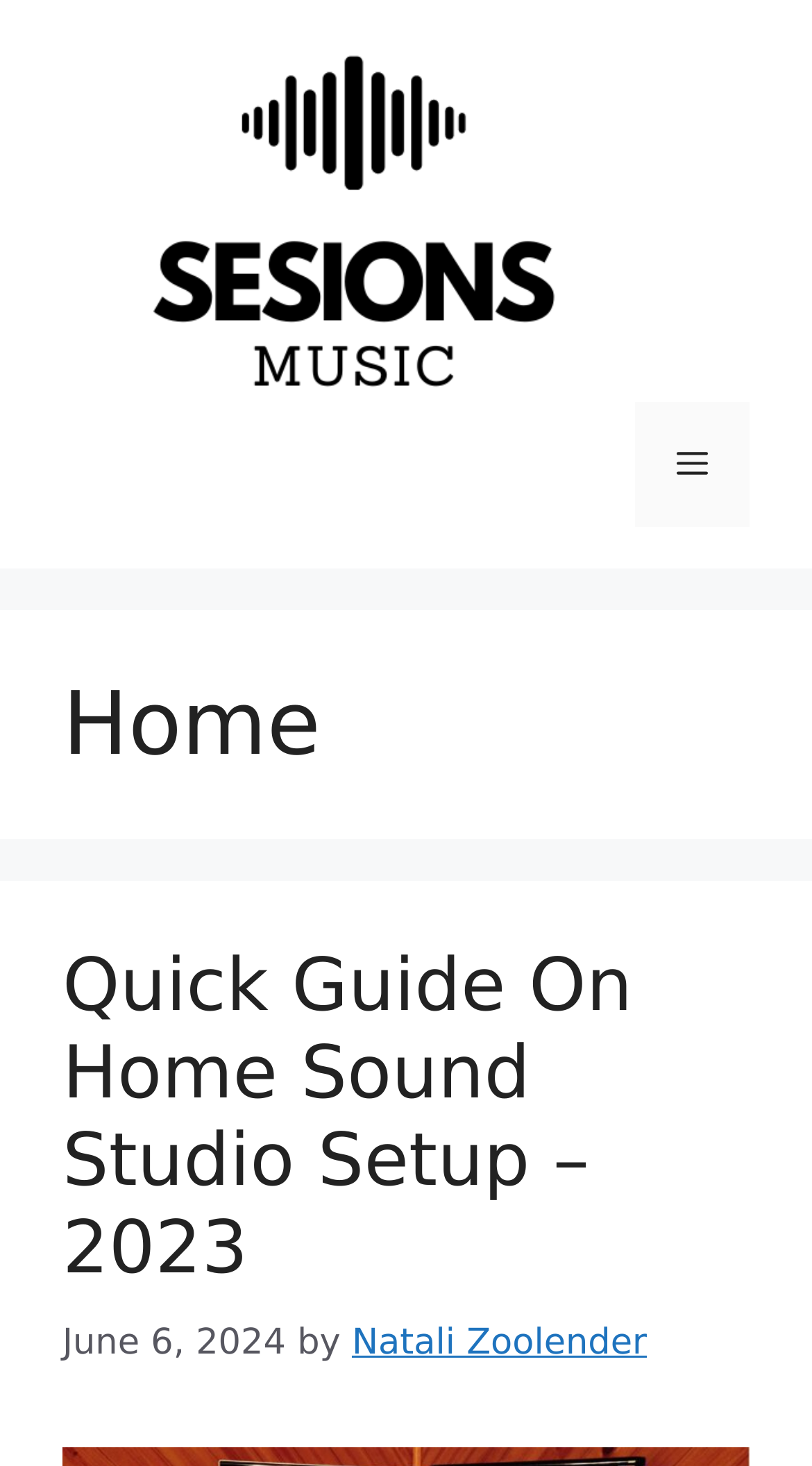Utilize the information from the image to answer the question in detail:
Who is the author of the latest article?

The author of the latest article can be found in the main content section of the webpage, where it says 'by Natali Zoolender' below the title of the article.